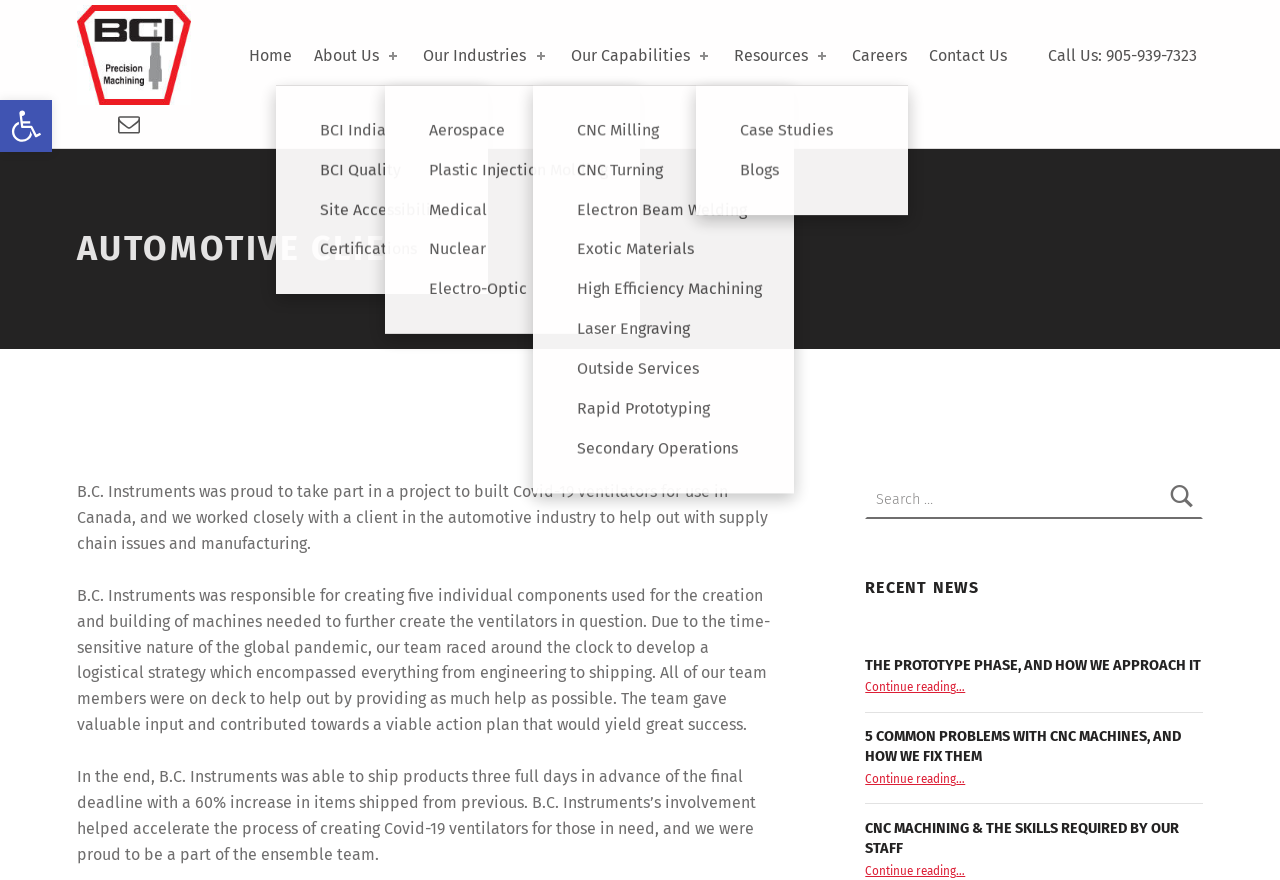Use one word or a short phrase to answer the question provided: 
What type of machines does B.C. Instruments work with?

CNC machines